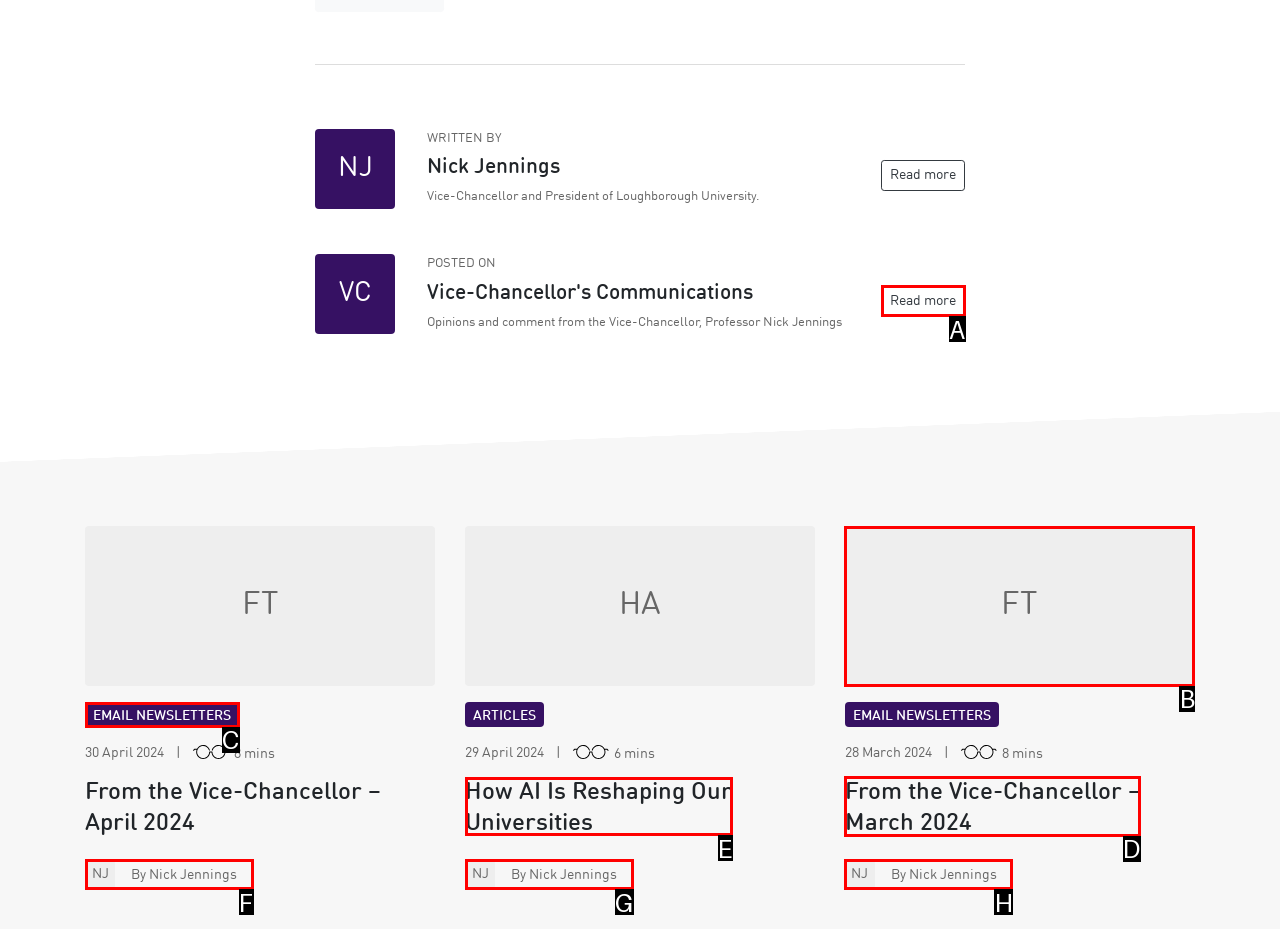Select the correct HTML element to complete the following task: Read the article from March 2024
Provide the letter of the choice directly from the given options.

D